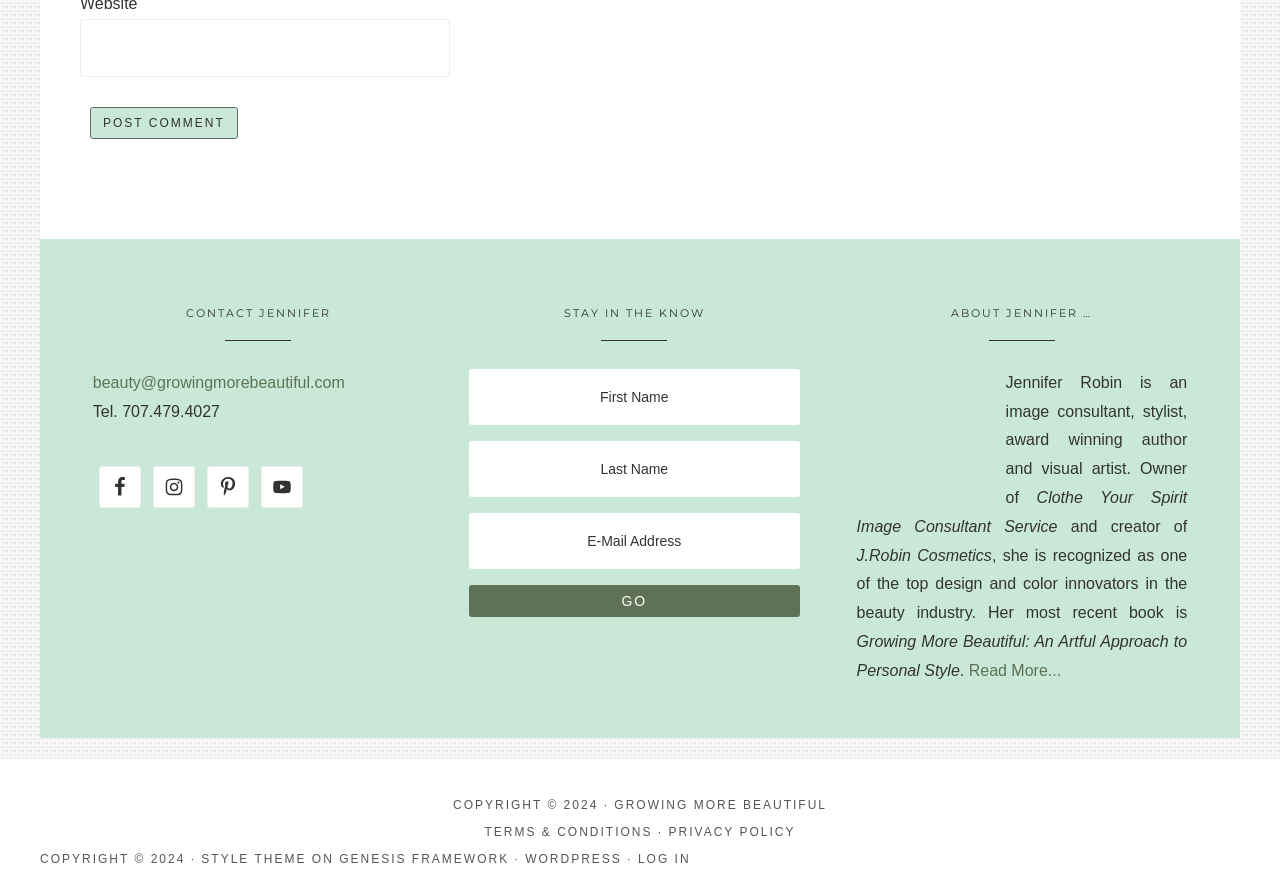How can I contact Jennifer?
Look at the image and construct a detailed response to the question.

The webpage provides Jennifer's email address as 'beauty@growingmorebeautiful.com' and phone number as '707.479.4027' in the 'CONTACT JENNIFER' section.